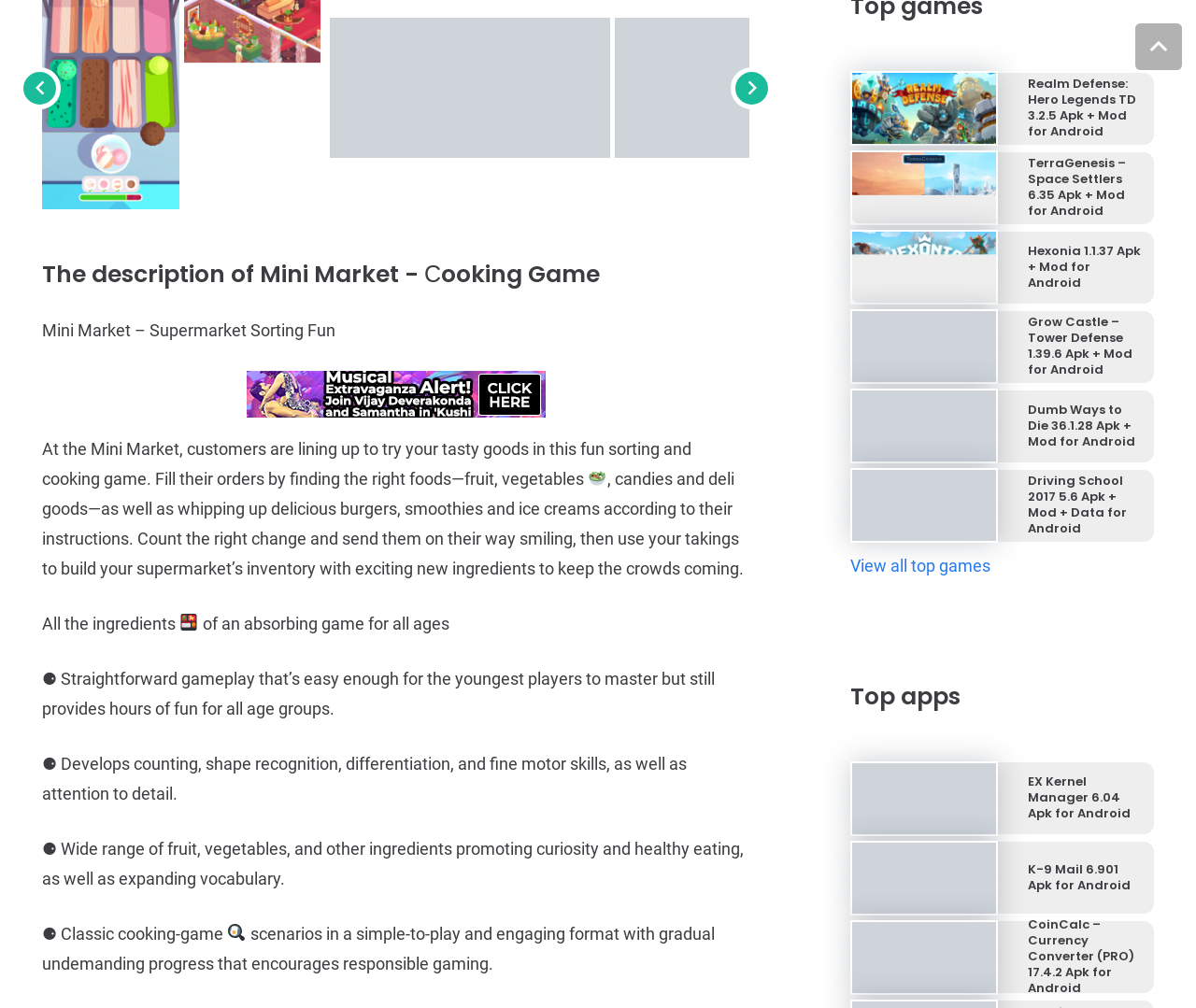Respond with a single word or phrase for the following question: 
What is the format of the game?

Classic cooking-game scenarios